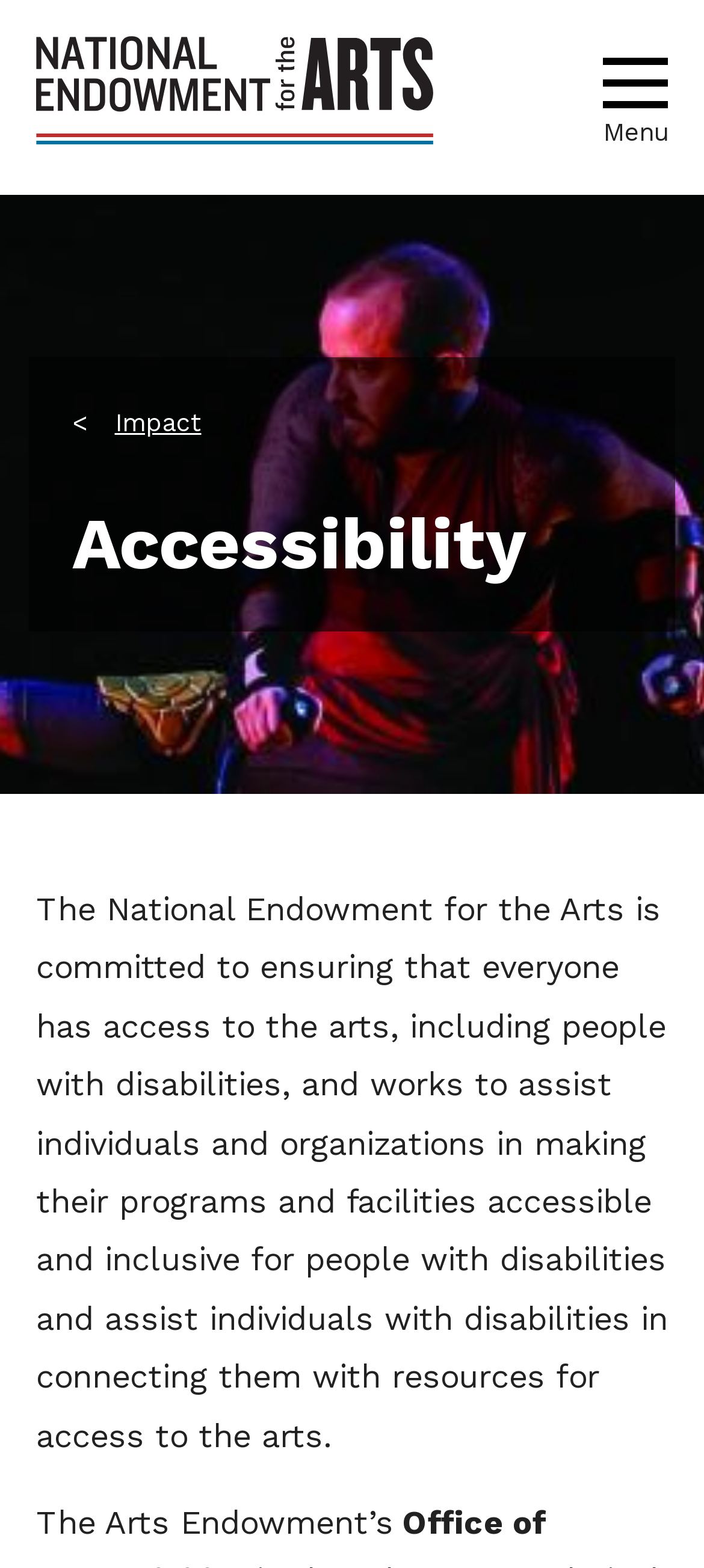What is the purpose of the National Endowment for the Arts?
Use the information from the image to give a detailed answer to the question.

I found the purpose by reading the StaticText element which states that the National Endowment for the Arts is committed to ensuring that everyone has access to the arts, including people with disabilities.